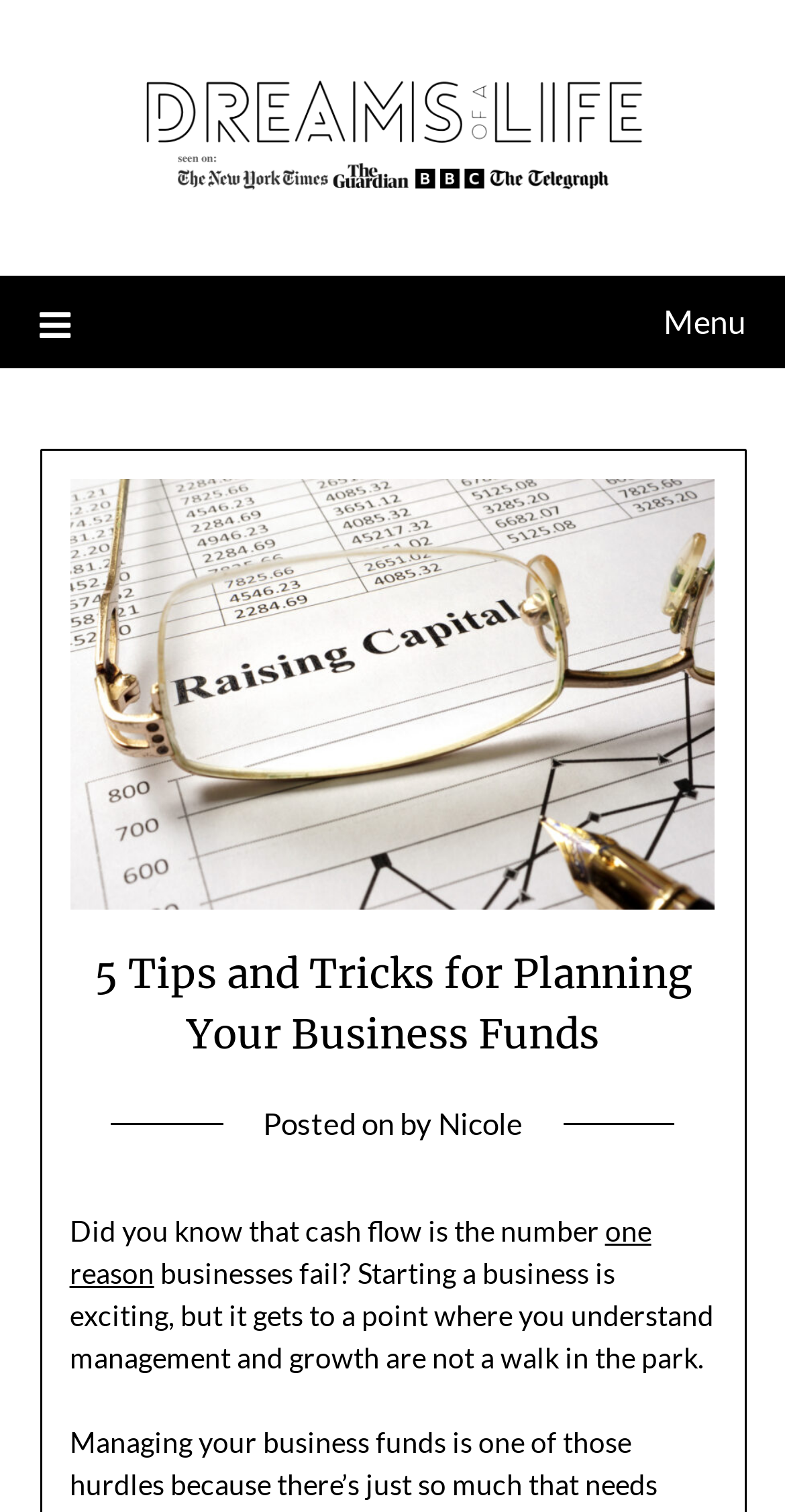What is the name of the website?
Please provide a detailed answer to the question.

The name of the website can be found at the top left corner of the webpage, where it says 'Dreams of a Life' in a logo format, which is also a link.